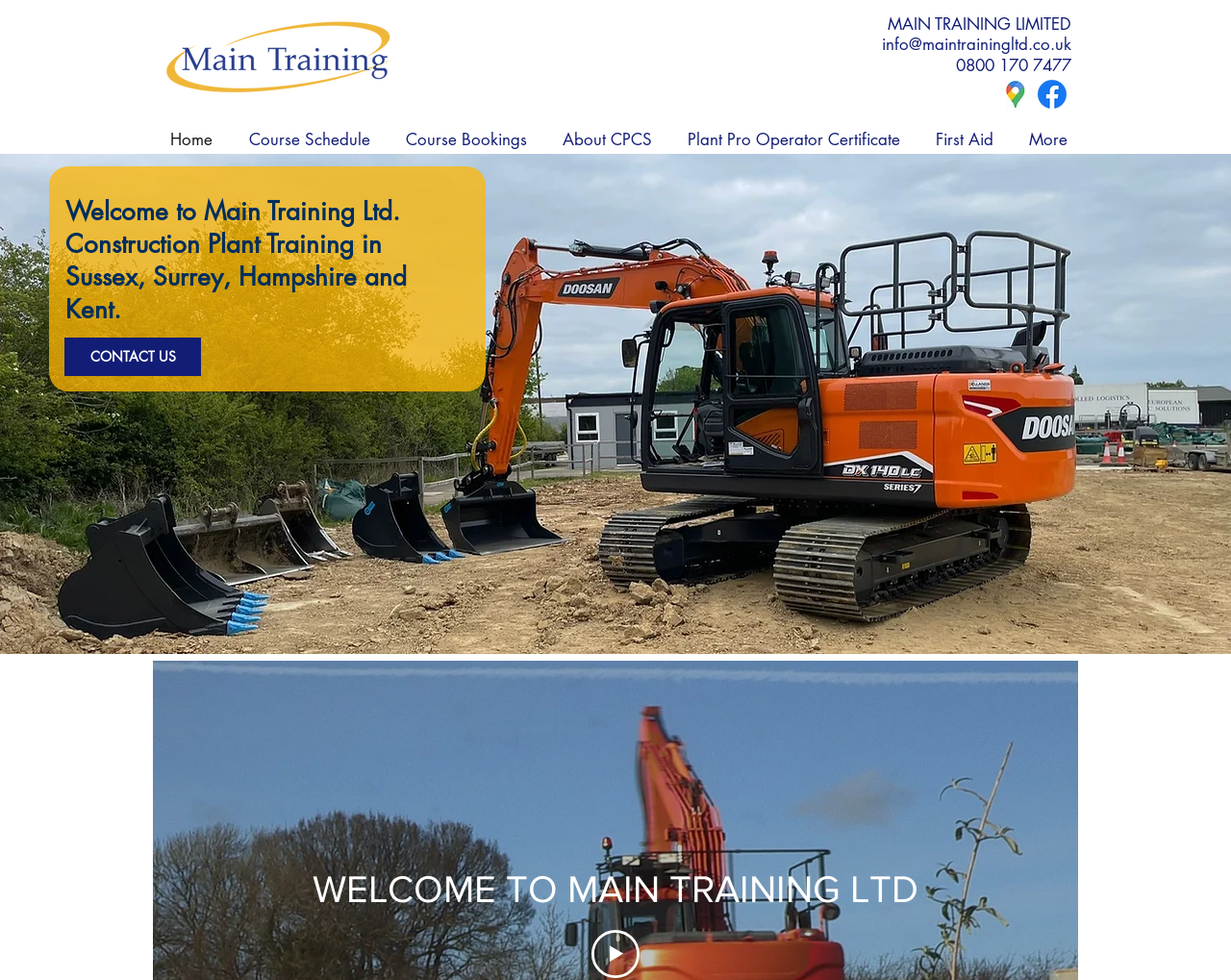What is the location of the company?
Refer to the image and answer the question using a single word or phrase.

Billingshurst, Sussex, UK